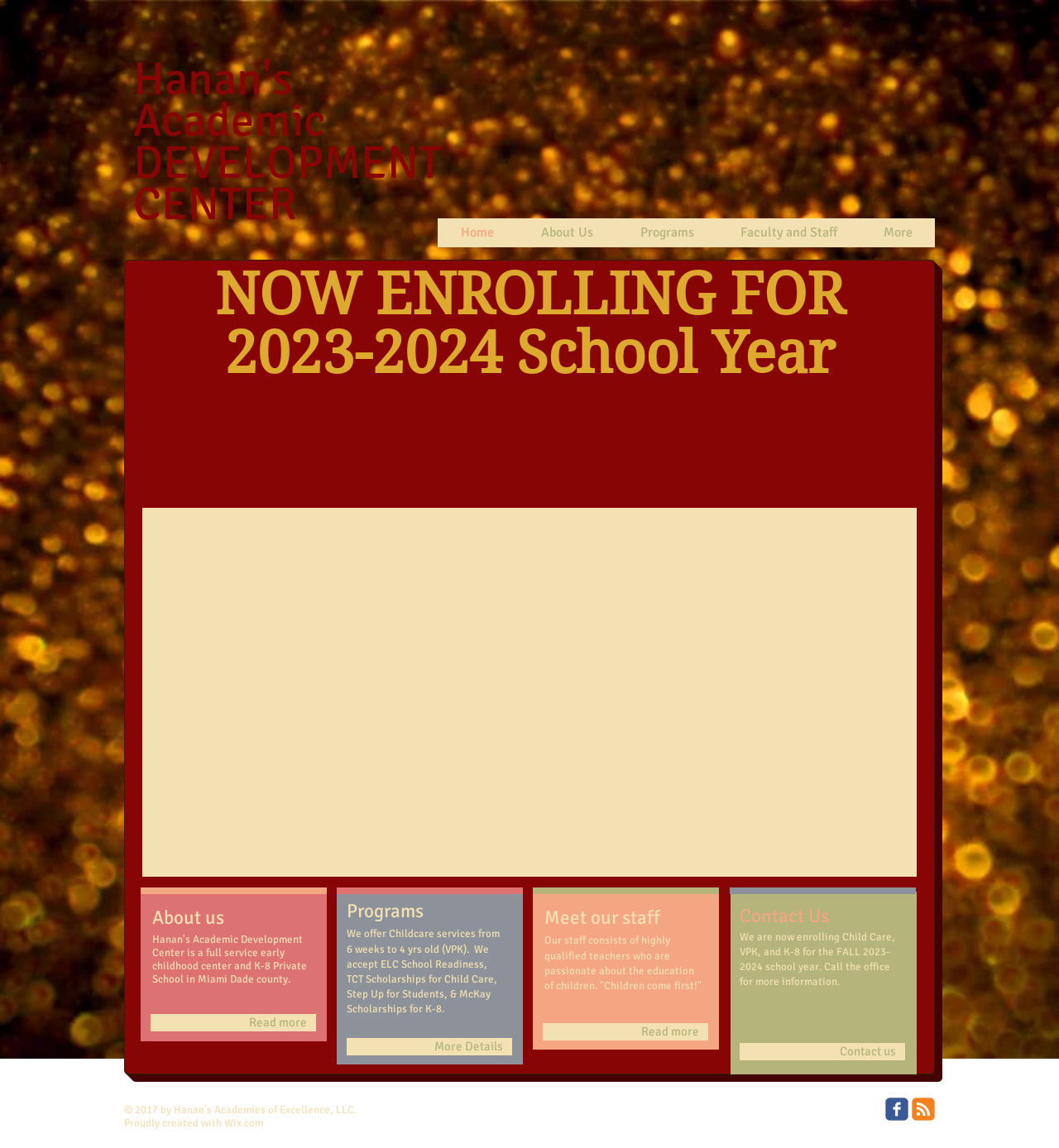Describe every aspect of the webpage comprehensively.

The webpage is titled "Home | HanansHaven" and appears to be the homepage of an educational institution or center. At the top, there are two headings: "Hanan's Academic" and "DEVELOPMENT CENTER". Below these headings, a navigation menu is located, containing links to "Home", "About Us", "Programs", "Faculty and Staff", and "More".

The main content area is divided into several sections. The first section has a heading "NOW ENROLLING FOR 2023-2024 School Year" and features a slideshow gallery with navigation buttons and a play button. The slideshow gallery takes up most of the width of the page.

Below the slideshow gallery, there are four sections with headings: "About us", "Programs", "Meet our staff", and "Contact Us". Each section contains a brief description or text, with links to "Read more" or "More Details". The "Programs" section describes the childcare services offered, while the "Meet our staff" section highlights the qualifications and passion of the teachers.

At the bottom of the page, there is a content information section with a copyright notice and a mention of the website being created with Wix.com. Additionally, there is a social bar with links to social media platforms.

Overall, the webpage appears to be a simple and informative homepage for an educational institution, with a focus on showcasing its programs and services.